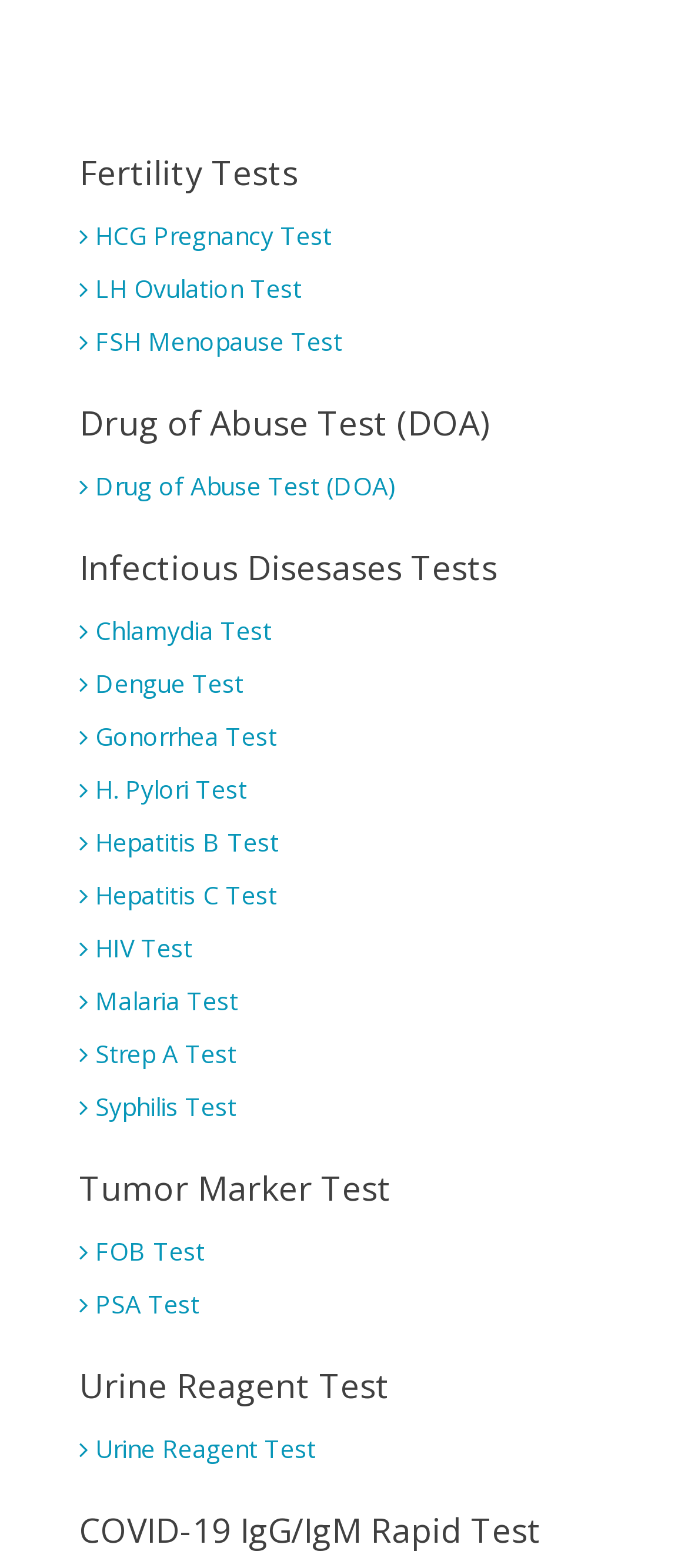Determine the bounding box coordinates for the element that should be clicked to follow this instruction: "View article about detained illegal migrants for illegal border crossing". The coordinates should be given as four float numbers between 0 and 1, in the format [left, top, right, bottom].

None